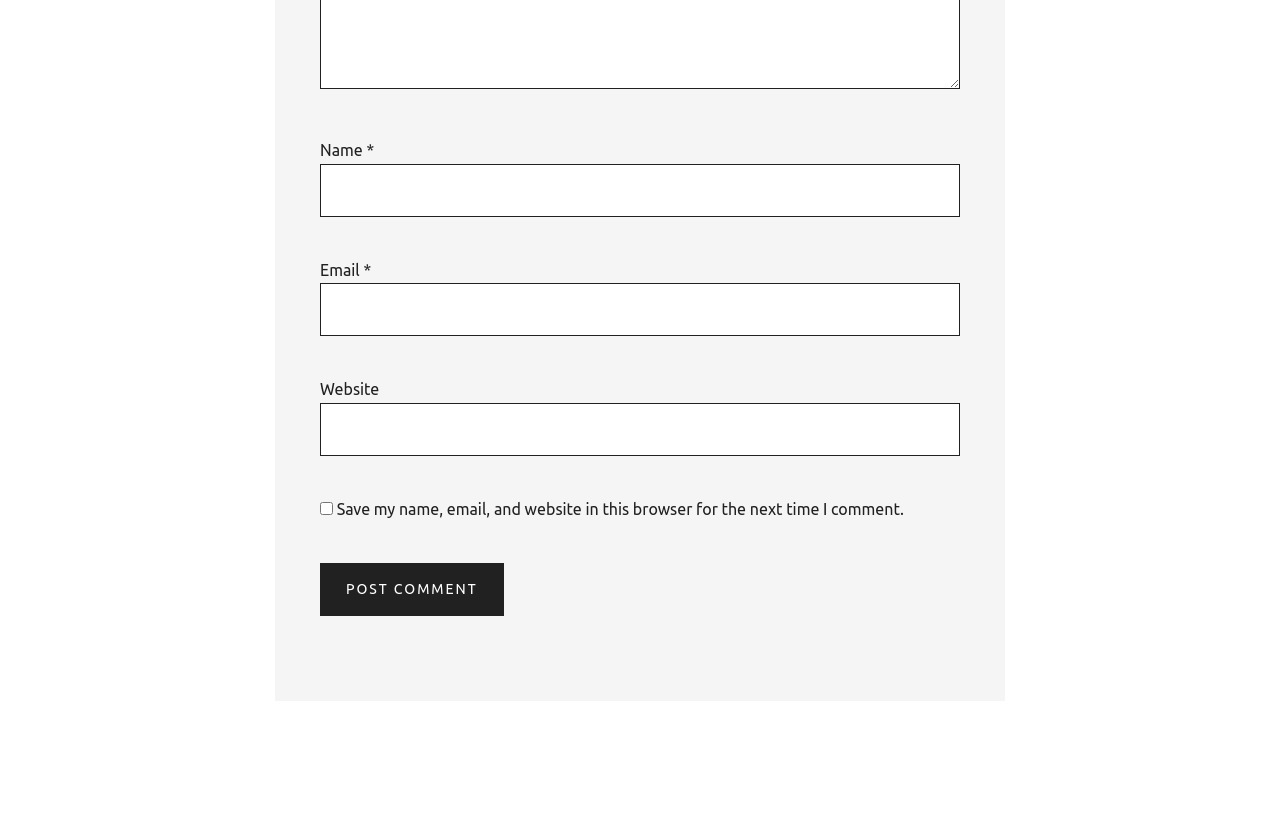Is the website field required?
Using the image as a reference, deliver a detailed and thorough answer to the question.

The website field is not required because it does not have an asterisk (*) symbol next to it, unlike the 'Name' and 'Email' fields, which are marked as required.